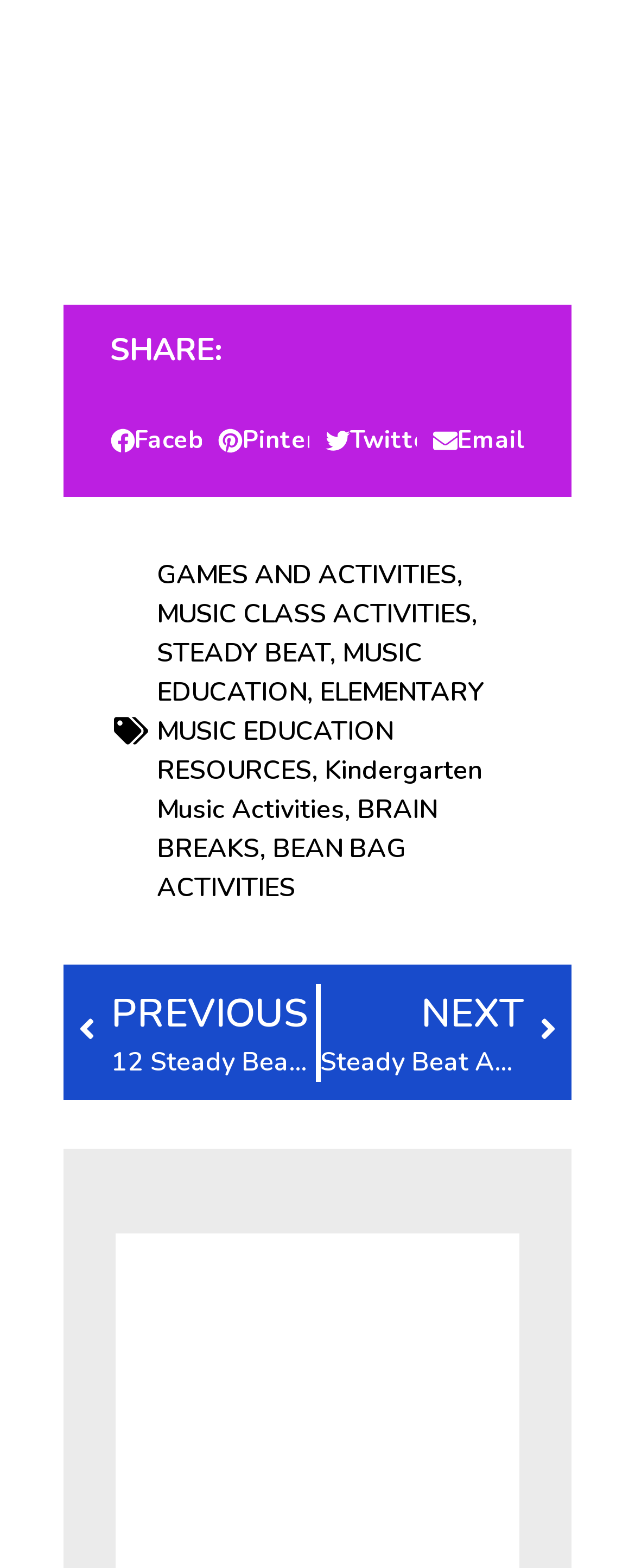Locate the bounding box coordinates of the clickable region to complete the following instruction: "go to about page."

None